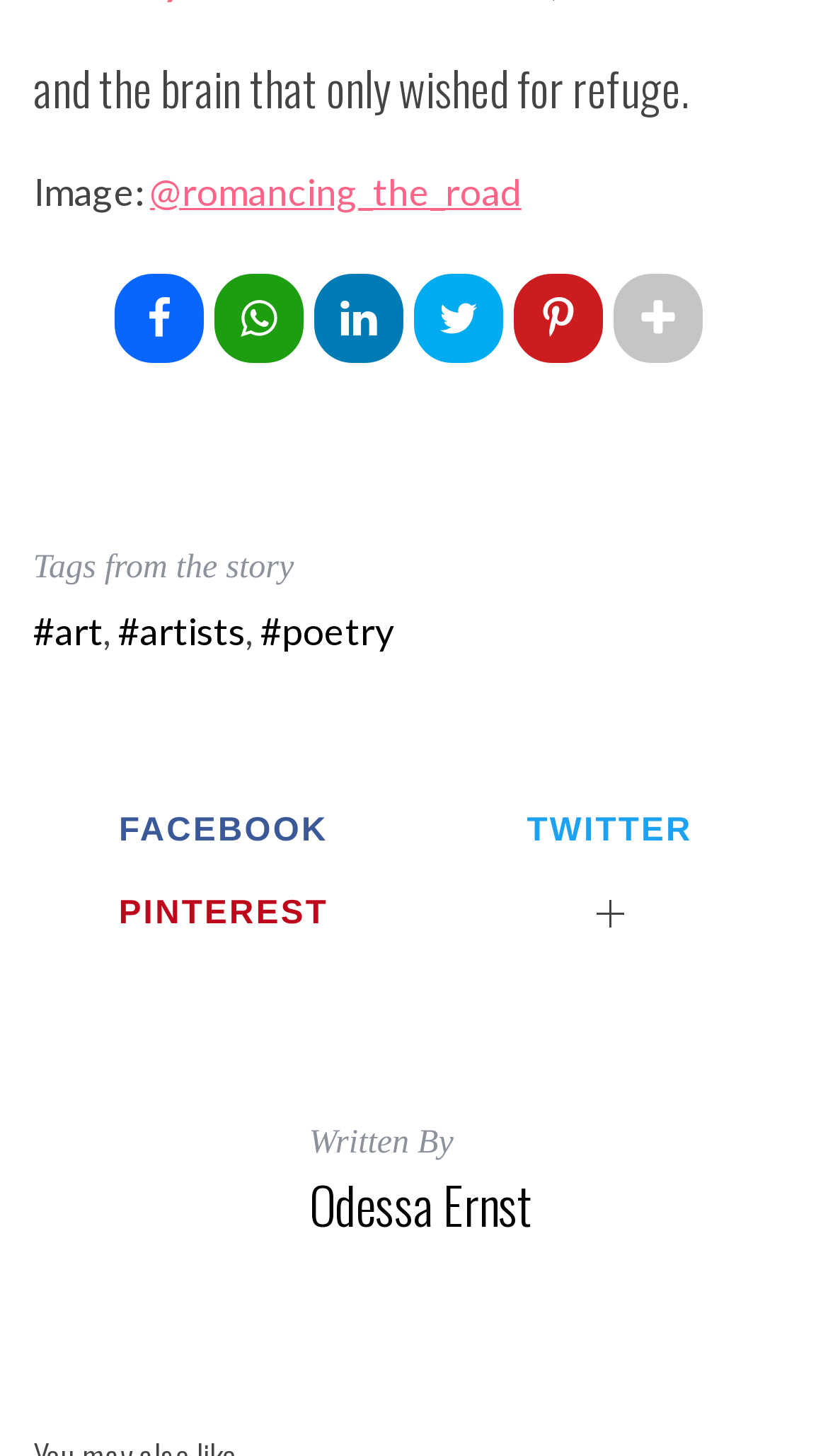Determine the bounding box coordinates of the section I need to click to execute the following instruction: "View the image of Odessa Ernst". Provide the coordinates as four float numbers between 0 and 1, i.e., [left, top, right, bottom].

[0.04, 0.738, 0.296, 0.884]